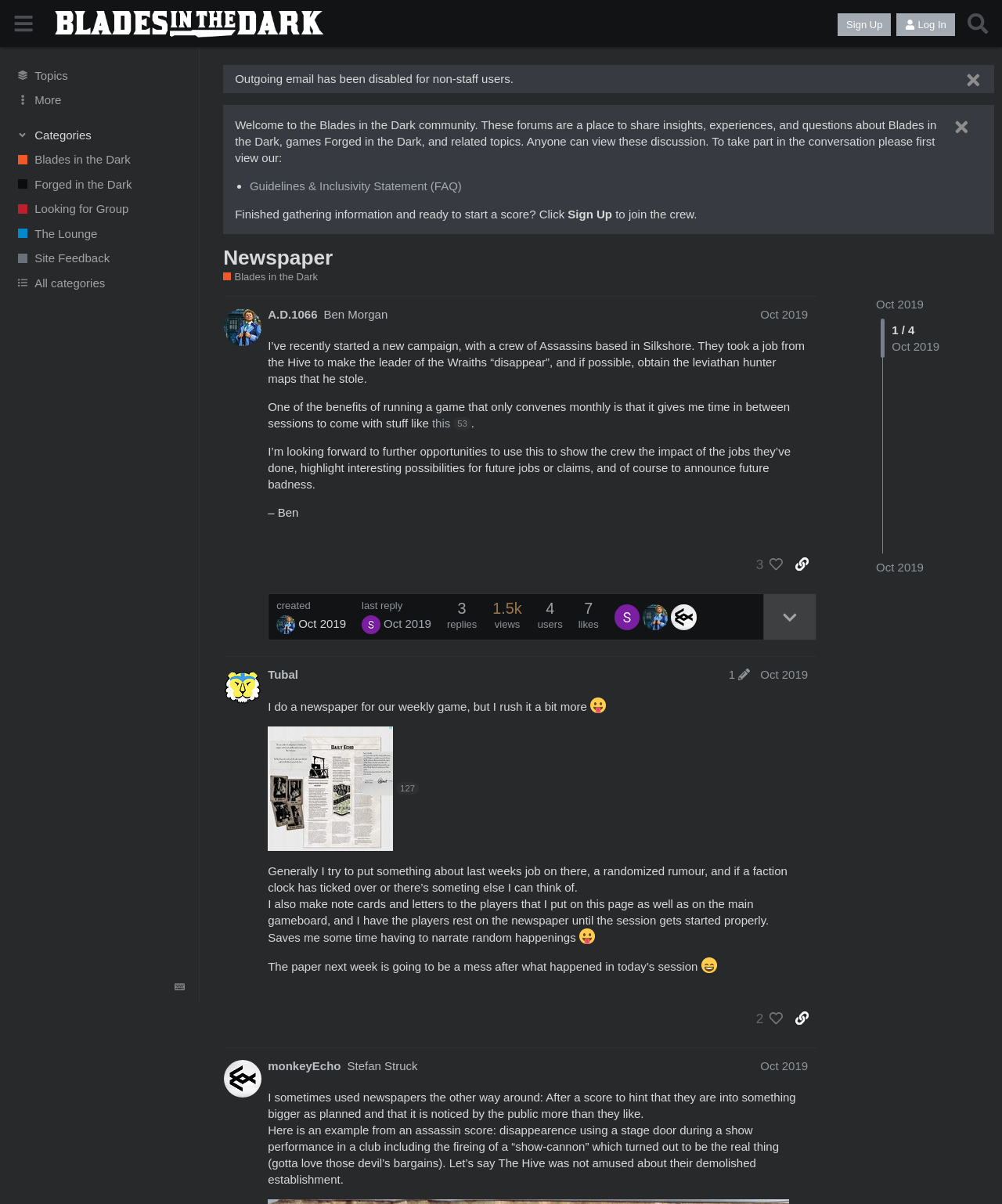Find the bounding box coordinates for the area you need to click to carry out the instruction: "Read the post by @A.D.1066". The coordinates should be four float numbers between 0 and 1, indicated as [left, top, right, bottom].

[0.224, 0.246, 0.863, 0.545]